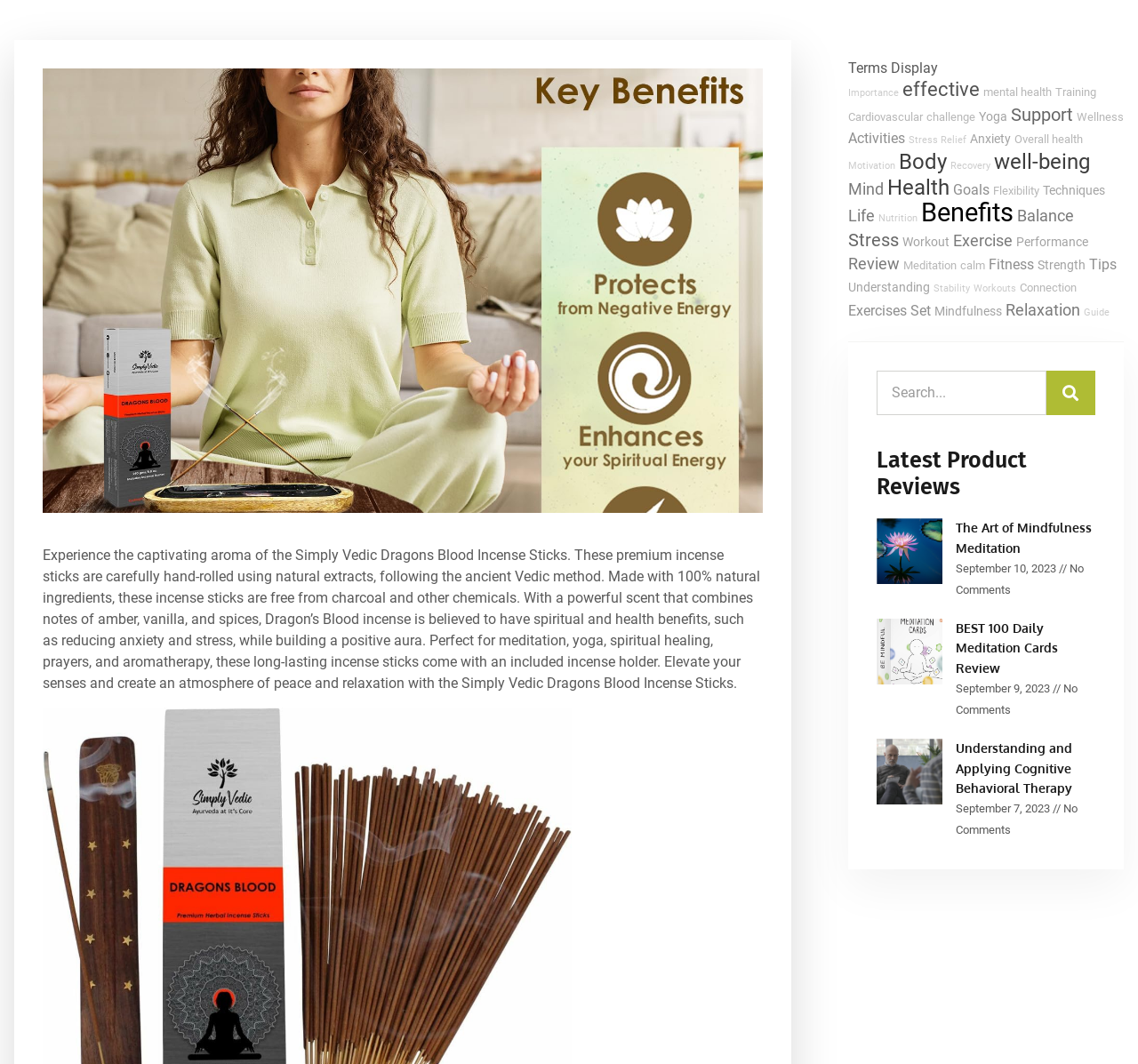Bounding box coordinates are specified in the format (top-left x, top-left y, bottom-right x, bottom-right y). All values are floating point numbers bounded between 0 and 1. Please provide the bounding box coordinate of the region this sentence describes: Mind

[0.745, 0.169, 0.776, 0.186]